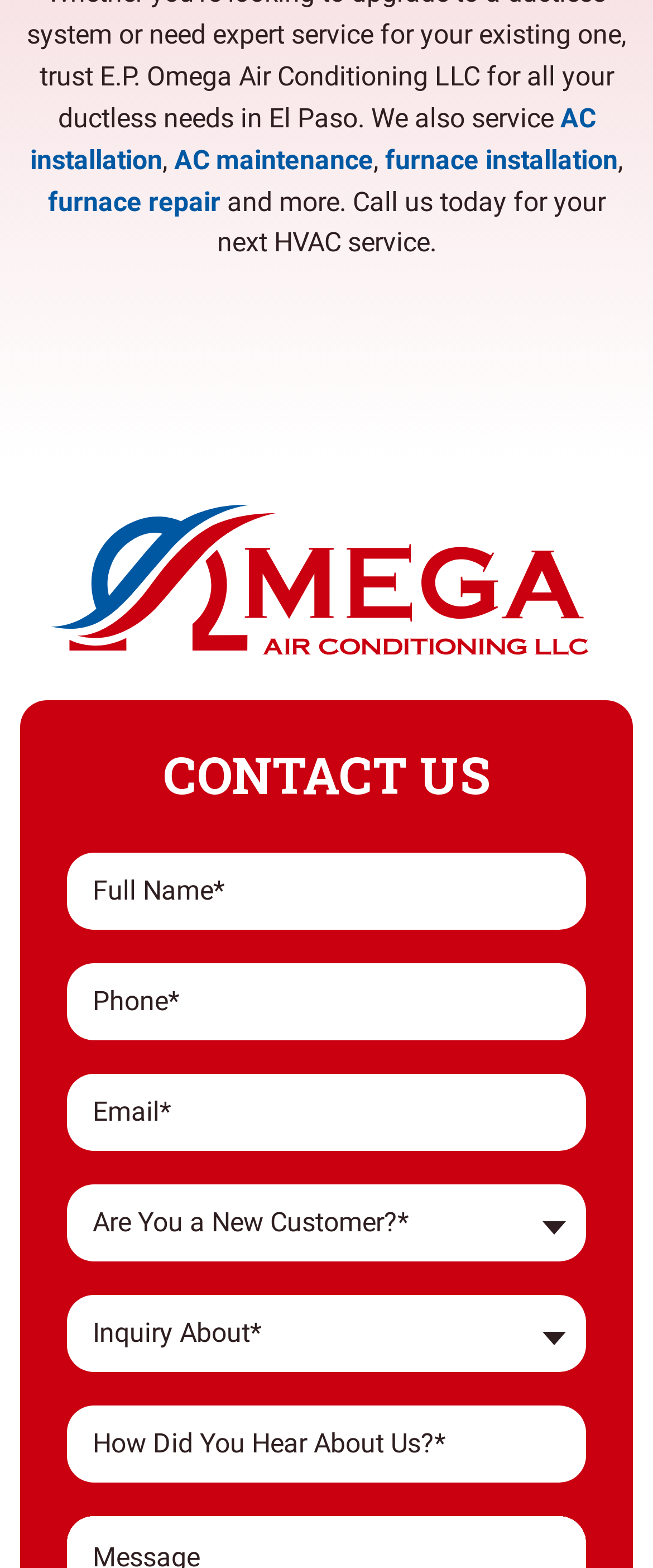Determine the bounding box coordinates of the area to click in order to meet this instruction: "Select an option from Are You a New Customer?".

[0.104, 0.755, 0.896, 0.804]